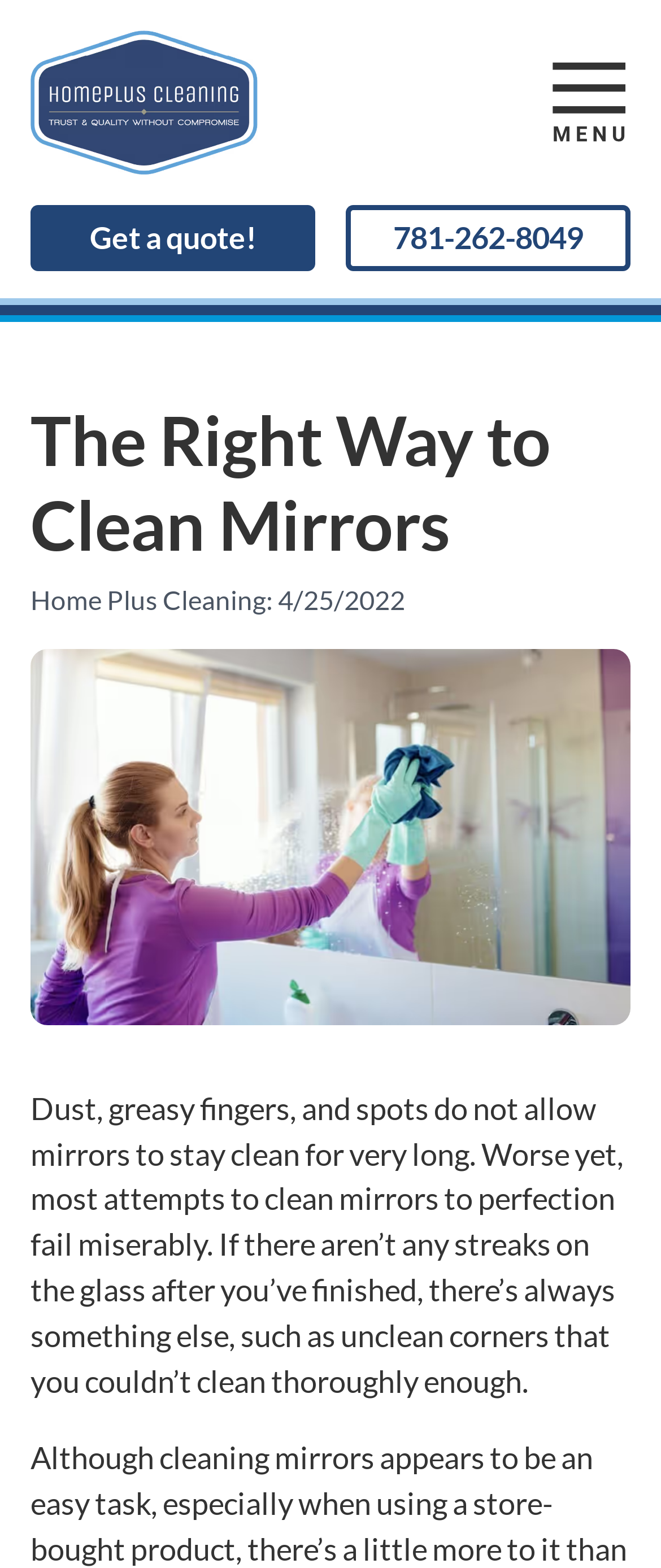Calculate the bounding box coordinates for the UI element based on the following description: "781-262-8049​​​​". Ensure the coordinates are four float numbers between 0 and 1, i.e., [left, top, right, bottom].

[0.523, 0.131, 0.954, 0.173]